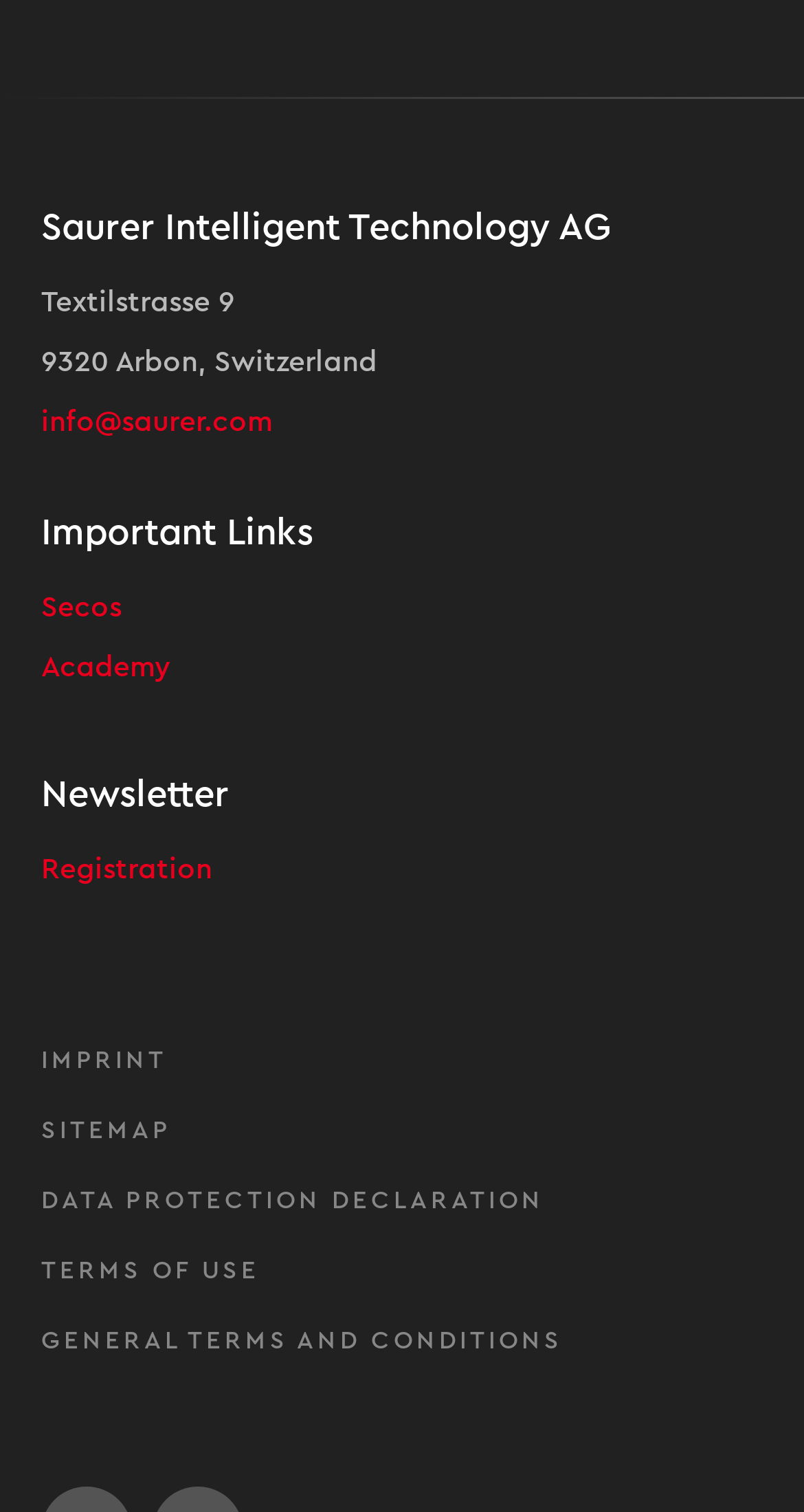Where is the company located?
Carefully analyze the image and provide a detailed answer to the question.

The company location can be found in the StaticText element with the text '9320 Arbon, Switzerland' located below the company name, with a bounding box coordinate of [0.051, 0.23, 0.469, 0.249].